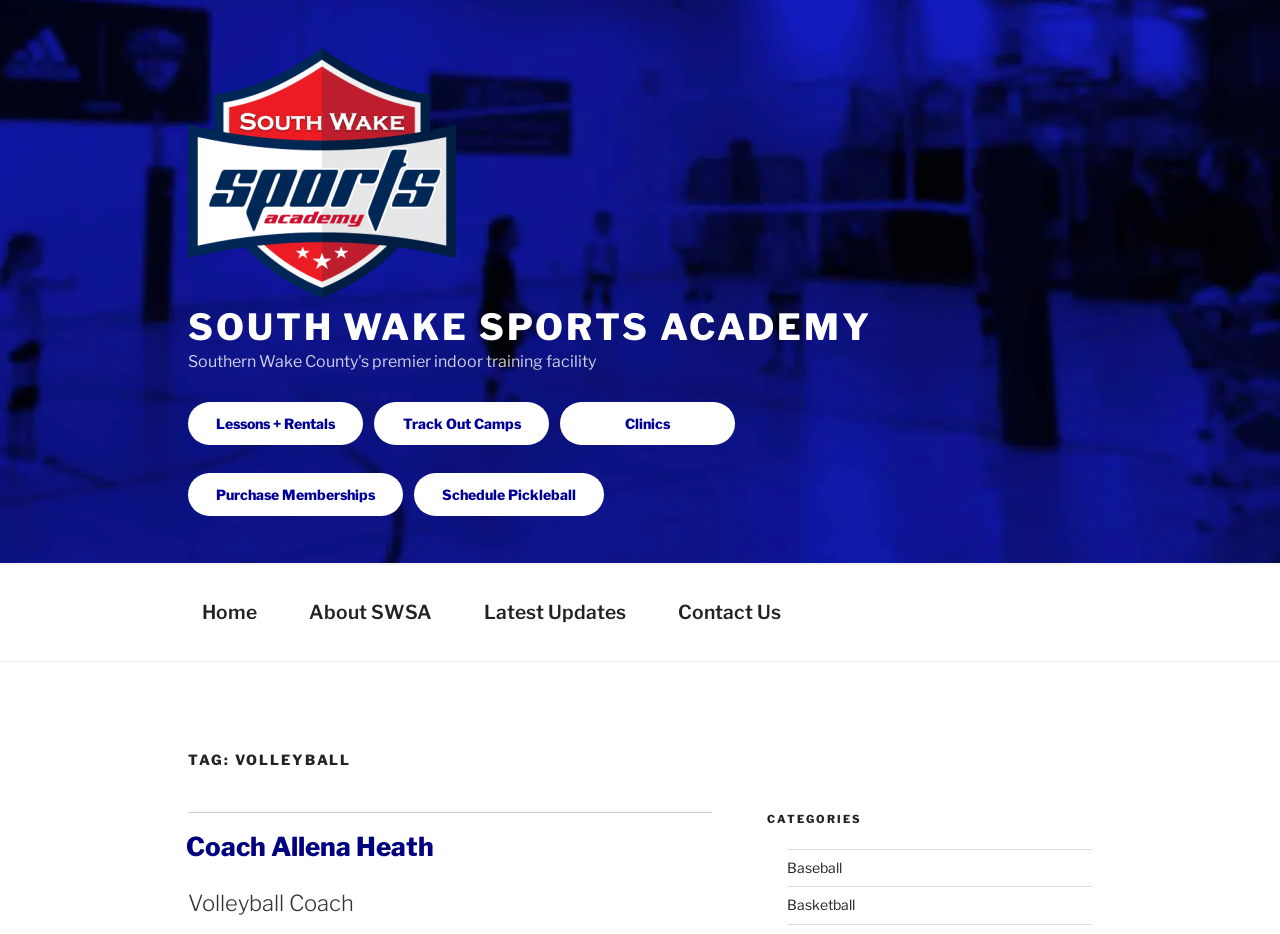Pinpoint the bounding box coordinates of the area that must be clicked to complete this instruction: "learn about Coach Allena Heath".

[0.145, 0.889, 0.339, 0.923]